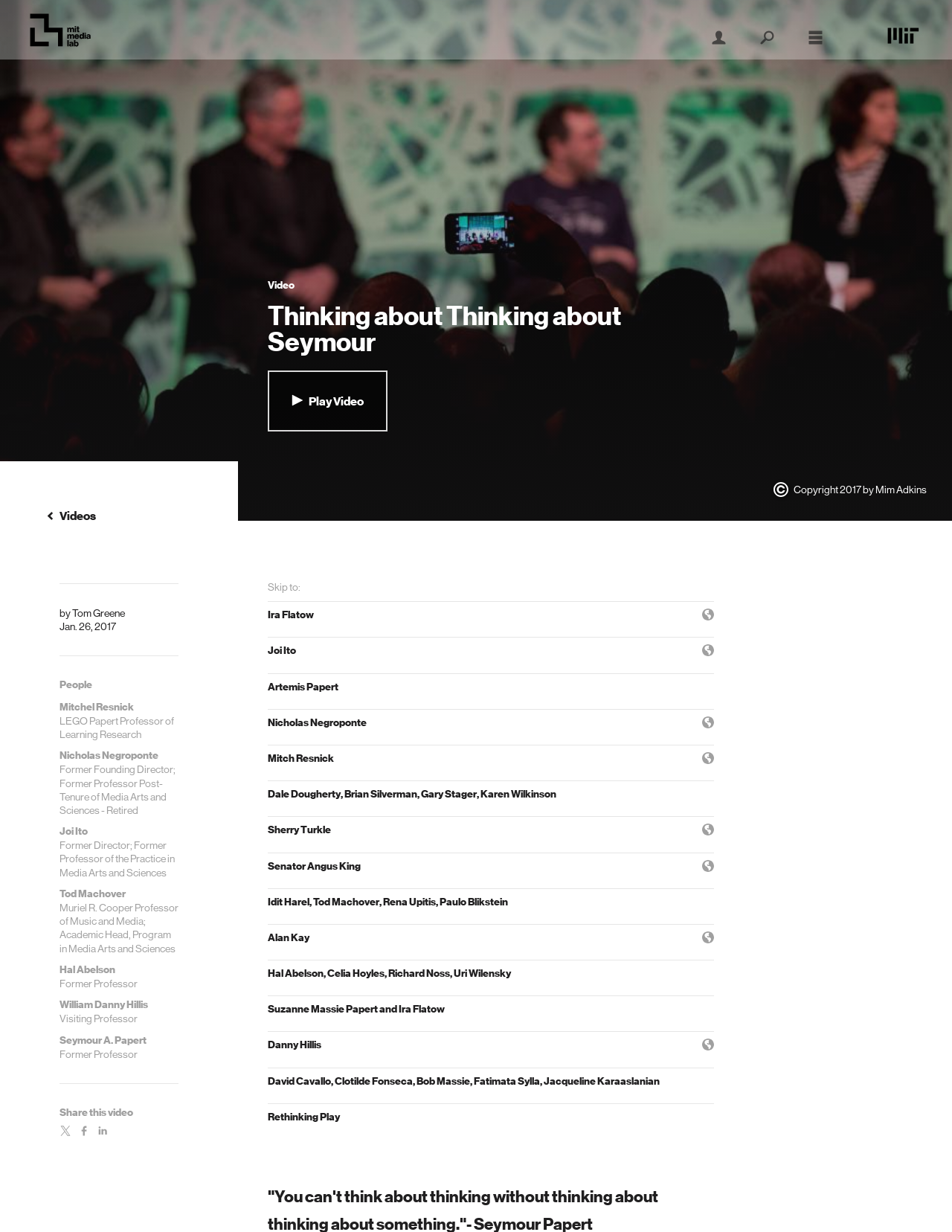Identify the bounding box coordinates for the UI element described as follows: "Search Search". Ensure the coordinates are four float numbers between 0 and 1, formatted as [left, top, right, bottom].

[0.796, 0.023, 0.816, 0.038]